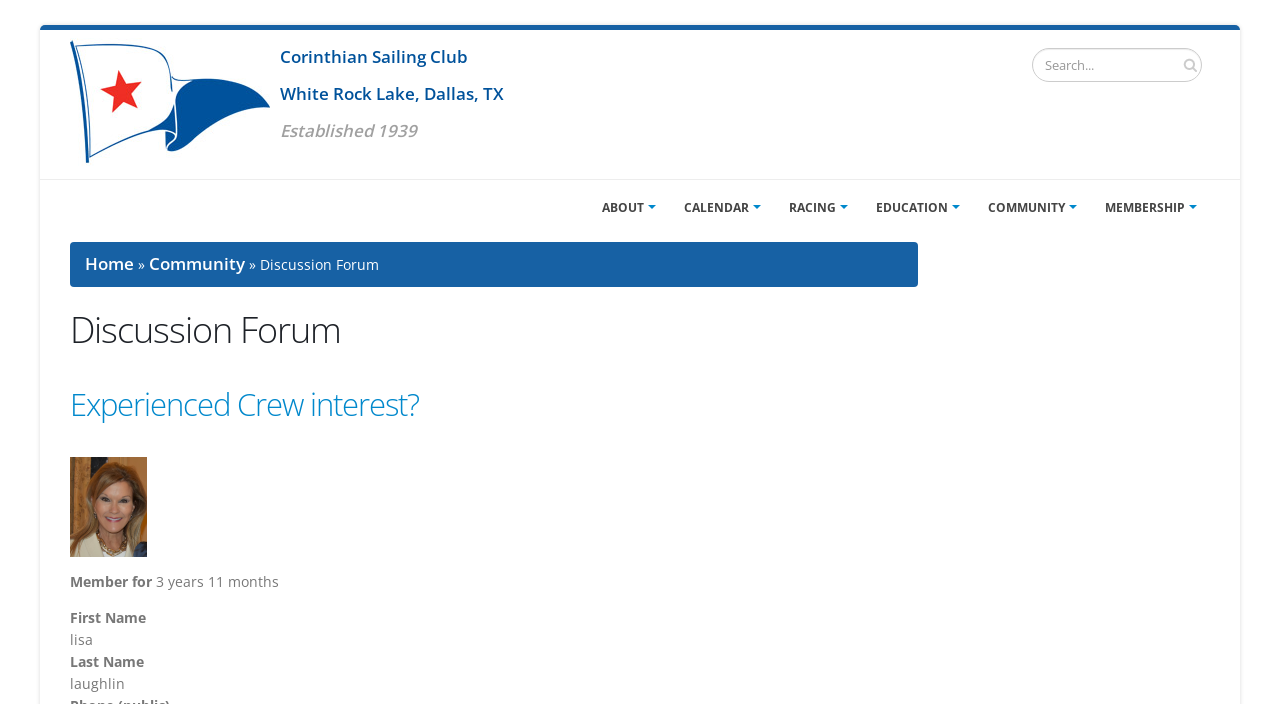Can you pinpoint the bounding box coordinates for the clickable element required for this instruction: "Go to Home page"? The coordinates should be four float numbers between 0 and 1, i.e., [left, top, right, bottom].

[0.055, 0.132, 0.211, 0.159]